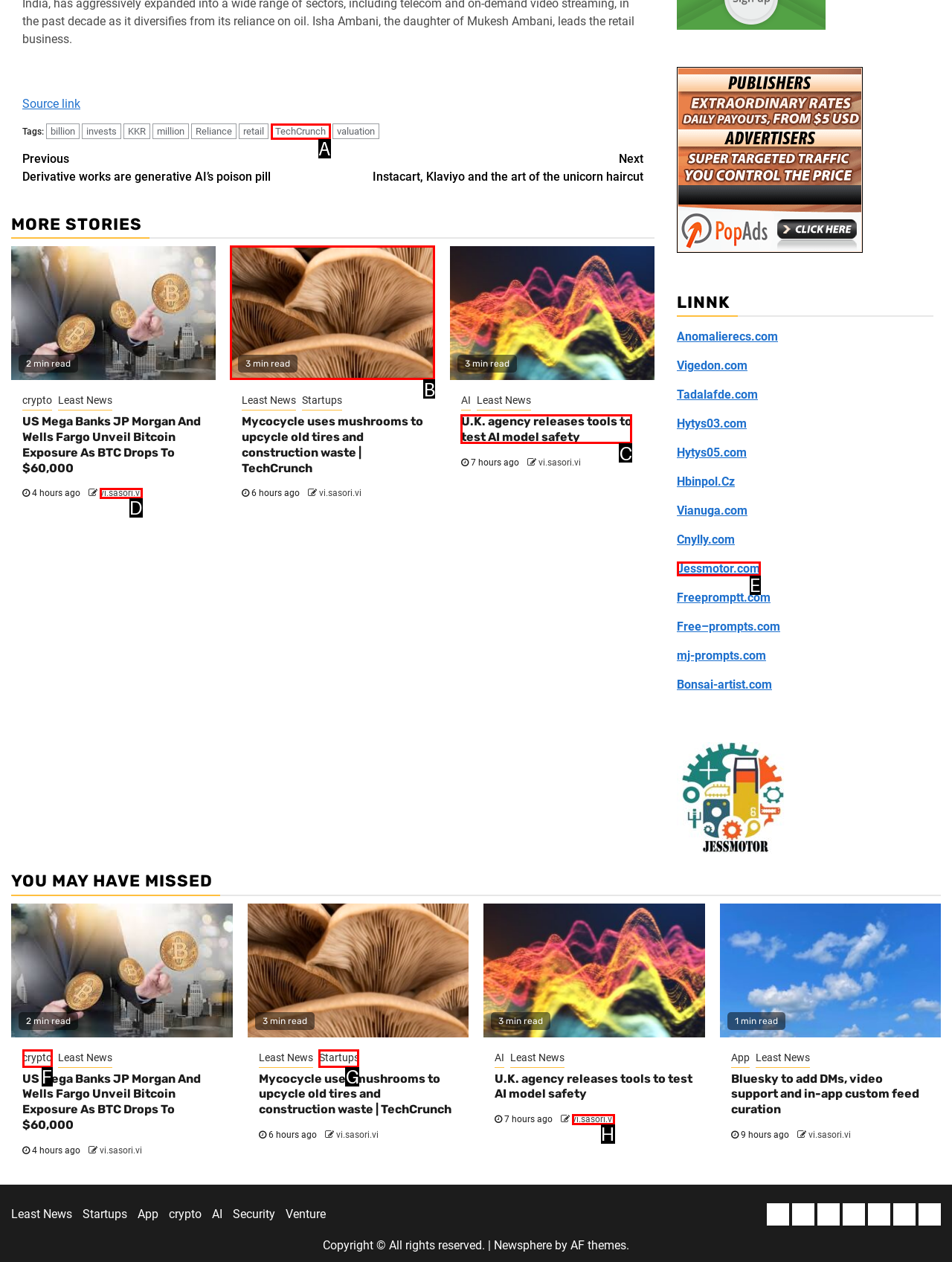Figure out which option to click to perform the following task: View the image of 'Mushroom gills are pictured in this close-up photograph'
Provide the letter of the correct option in your response.

B